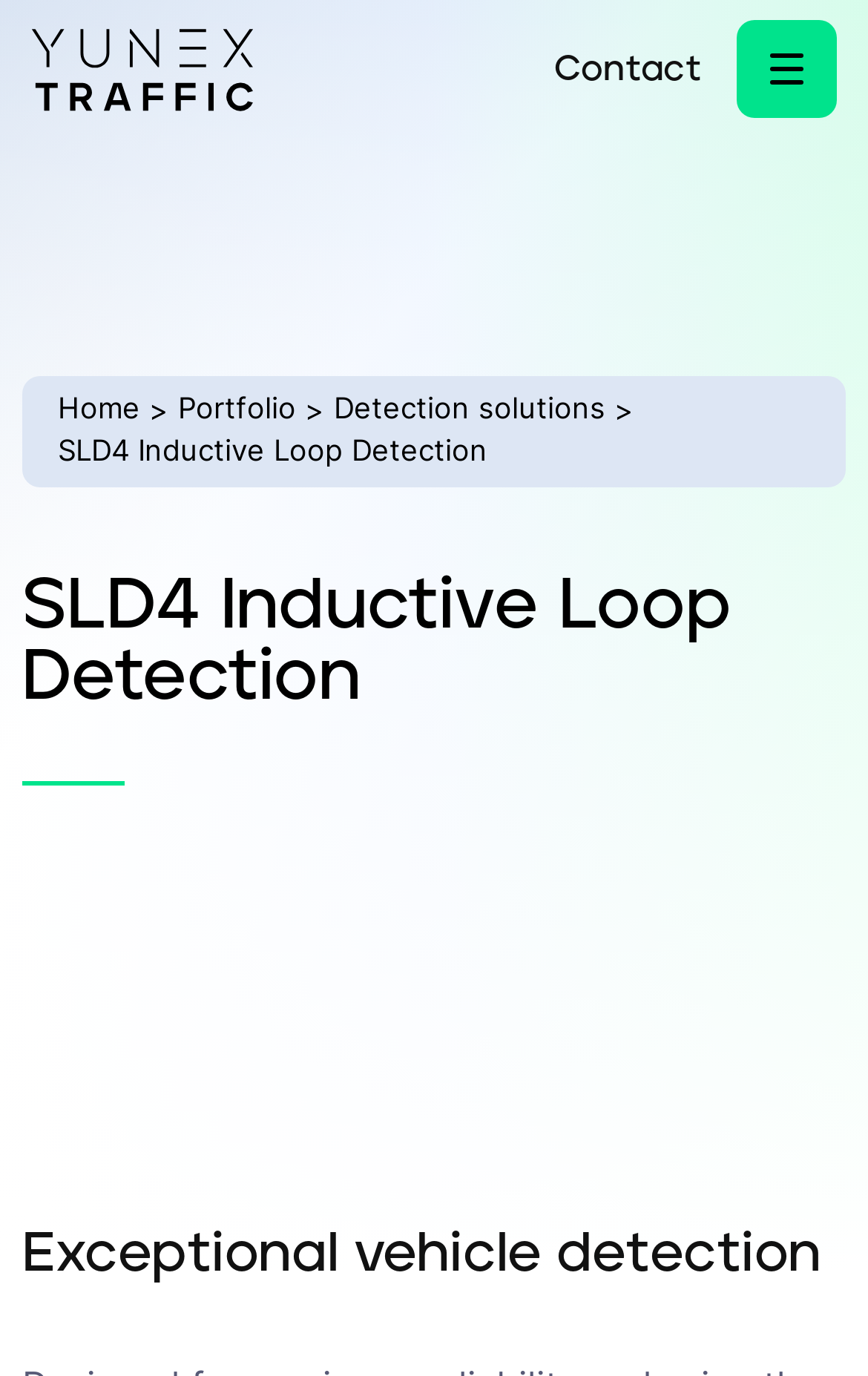Give a one-word or short phrase answer to this question: 
What is the navigation button for?

Open navigation